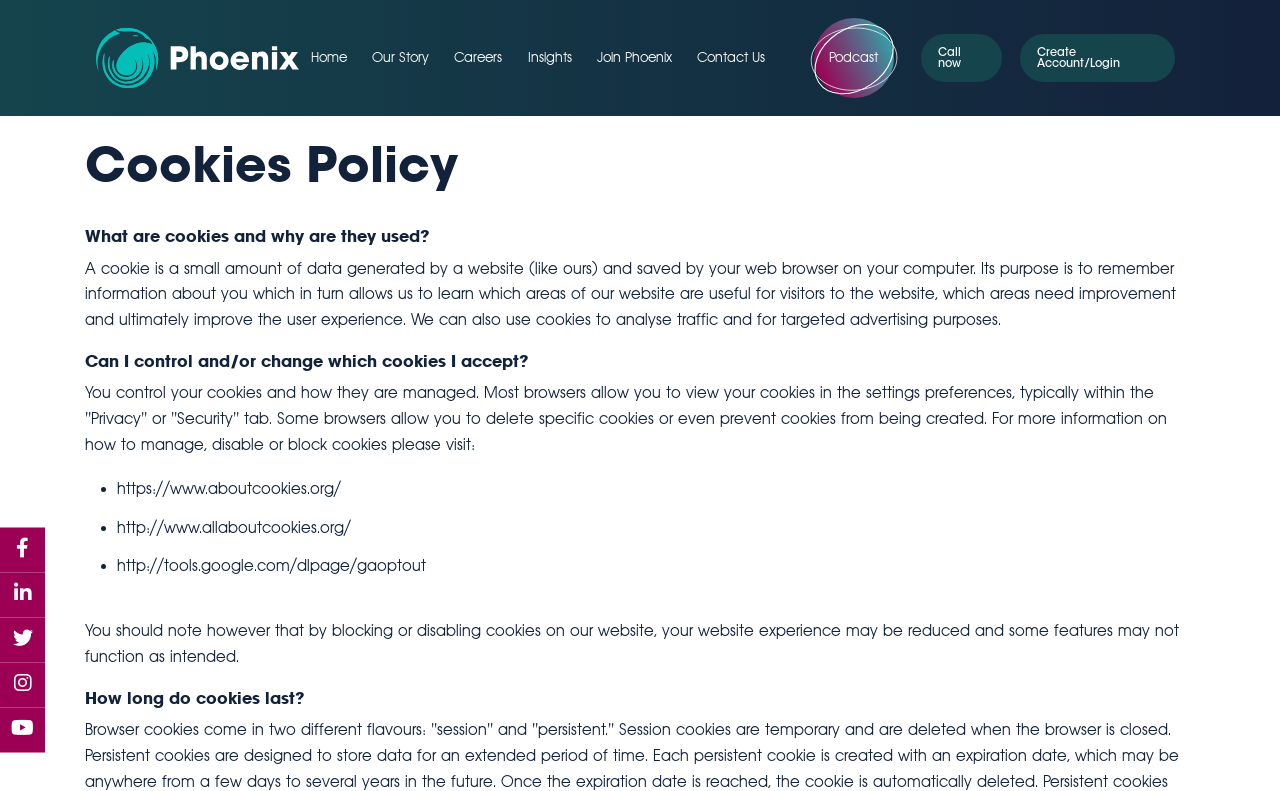How can I manage cookies?
Using the information from the image, answer the question thoroughly.

The webpage states that most browsers allow you to view, delete, or prevent cookies from being created through the settings preferences, typically within the 'Privacy' or 'Security' tab.